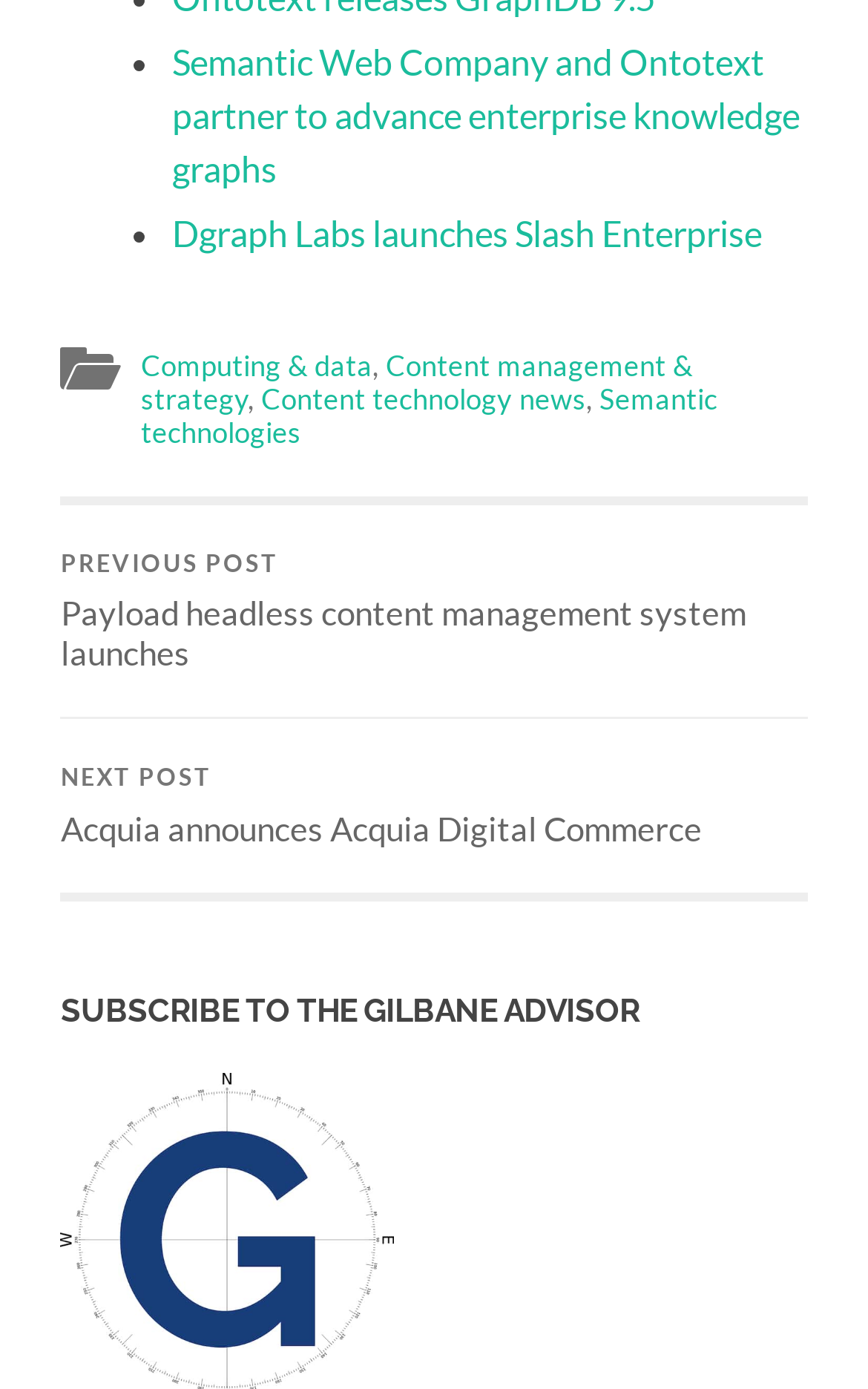Identify the bounding box coordinates for the element that needs to be clicked to fulfill this instruction: "Read about Ontotext Platform 3.3 streamlines knowledge graph lenses & GraphQL interfaces". Provide the coordinates in the format of four float numbers between 0 and 1: [left, top, right, bottom].

[0.198, 0.379, 0.829, 0.487]